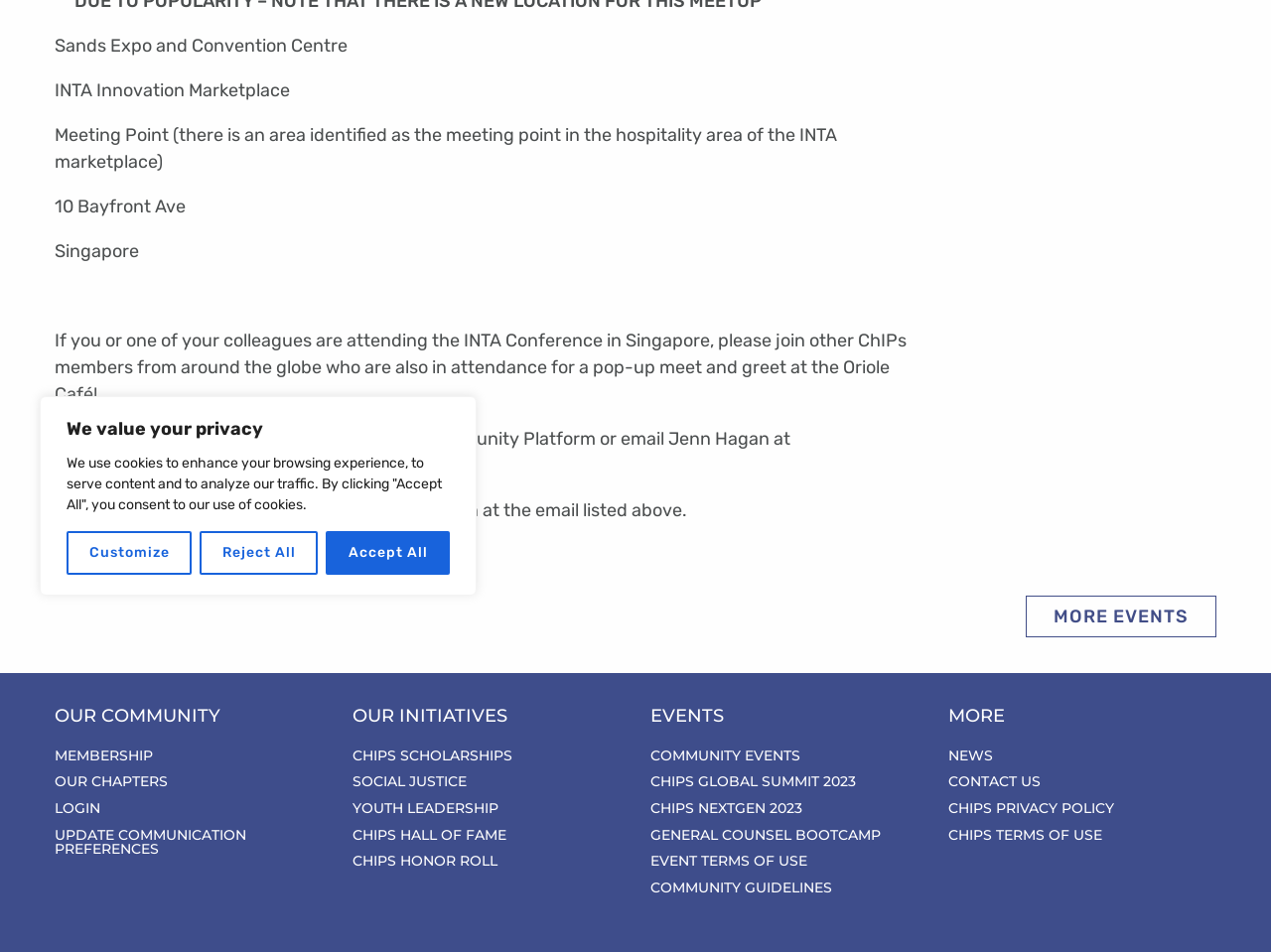Give the bounding box coordinates for the element described as: "ChIPs Hall of Fame".

[0.277, 0.856, 0.488, 0.884]